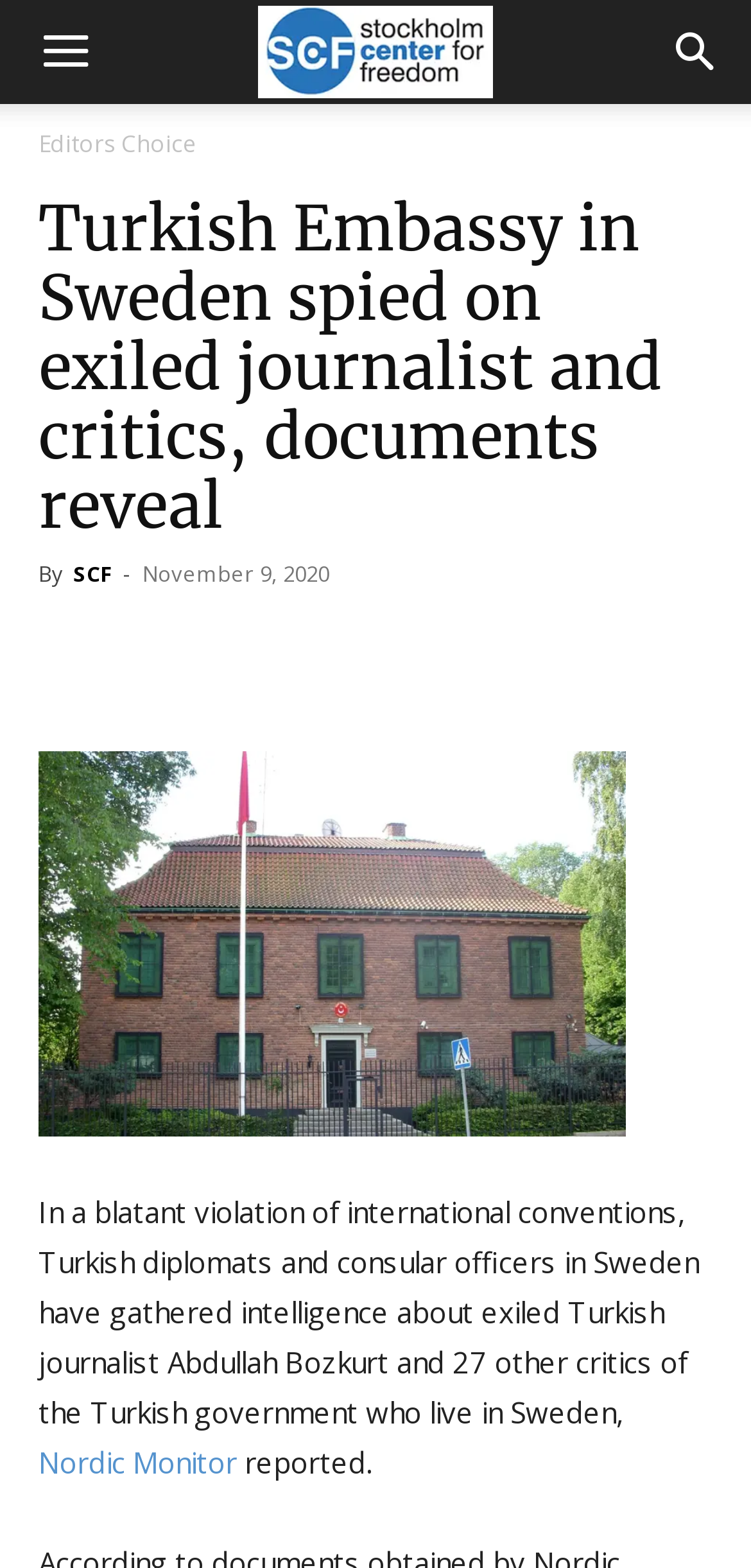How many critics of the Turkish government are mentioned in the article? Observe the screenshot and provide a one-word or short phrase answer.

27